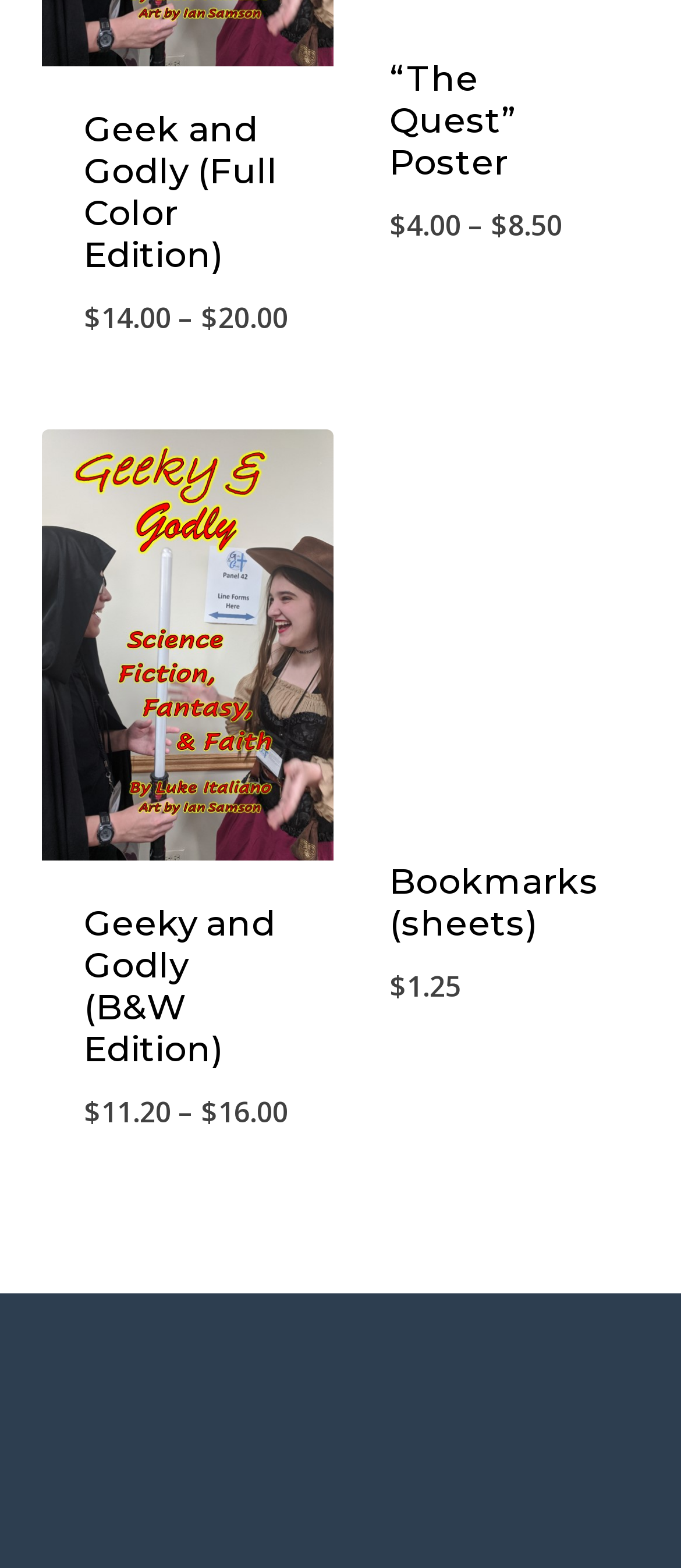Specify the bounding box coordinates of the element's region that should be clicked to achieve the following instruction: "View details of Geek and Godly (Full Color Edition)". The bounding box coordinates consist of four float numbers between 0 and 1, in the format [left, top, right, bottom].

[0.123, 0.069, 0.408, 0.176]